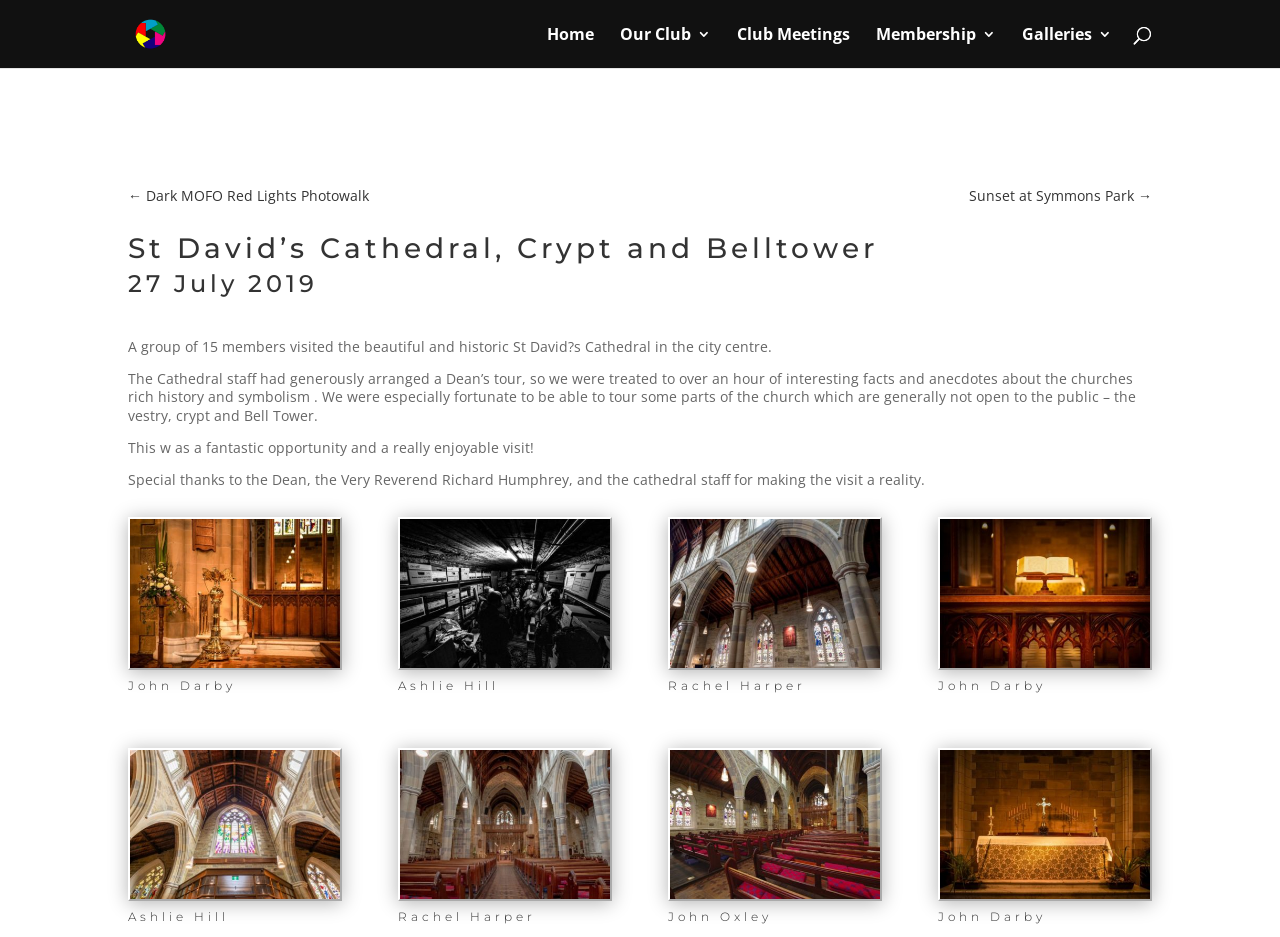Calculate the bounding box coordinates of the UI element given the description: "Sunset at Symmons Park →".

[0.757, 0.2, 0.9, 0.219]